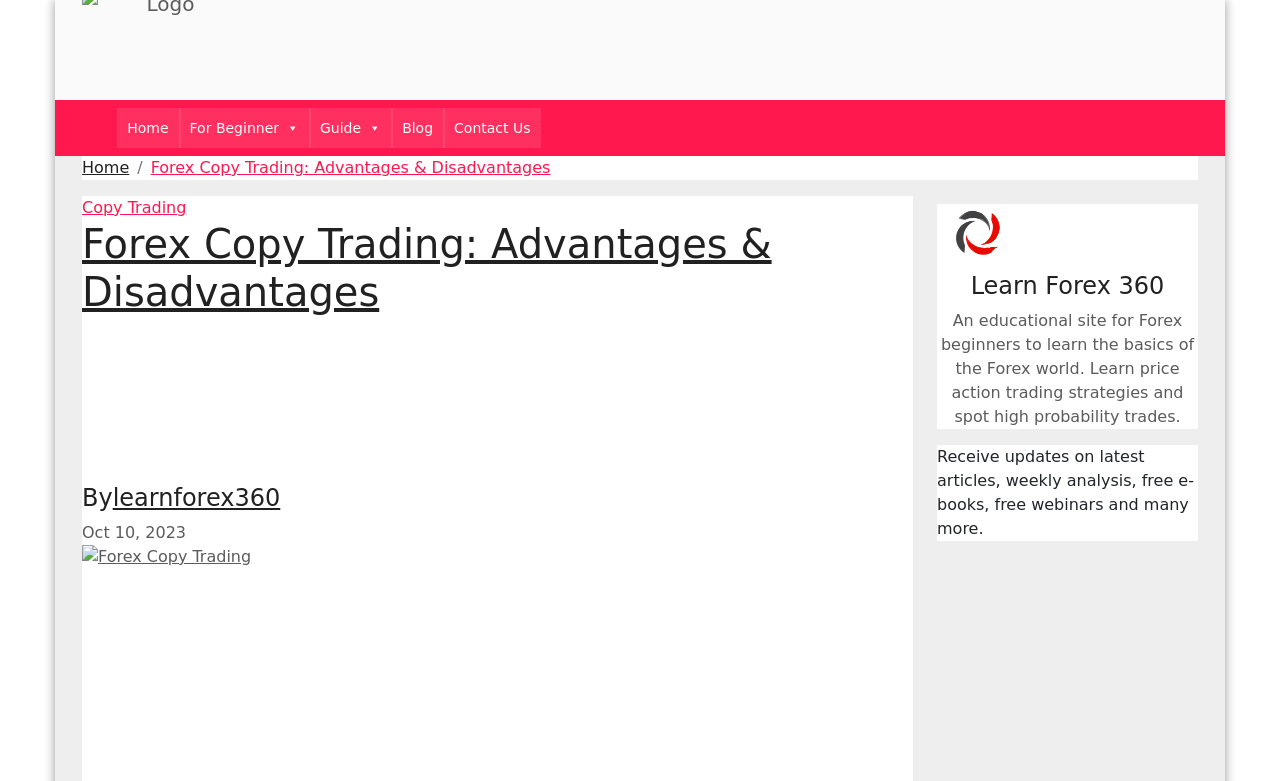Please identify the bounding box coordinates of the element I need to click to follow this instruction: "Read the Guide".

[0.242, 0.138, 0.306, 0.19]